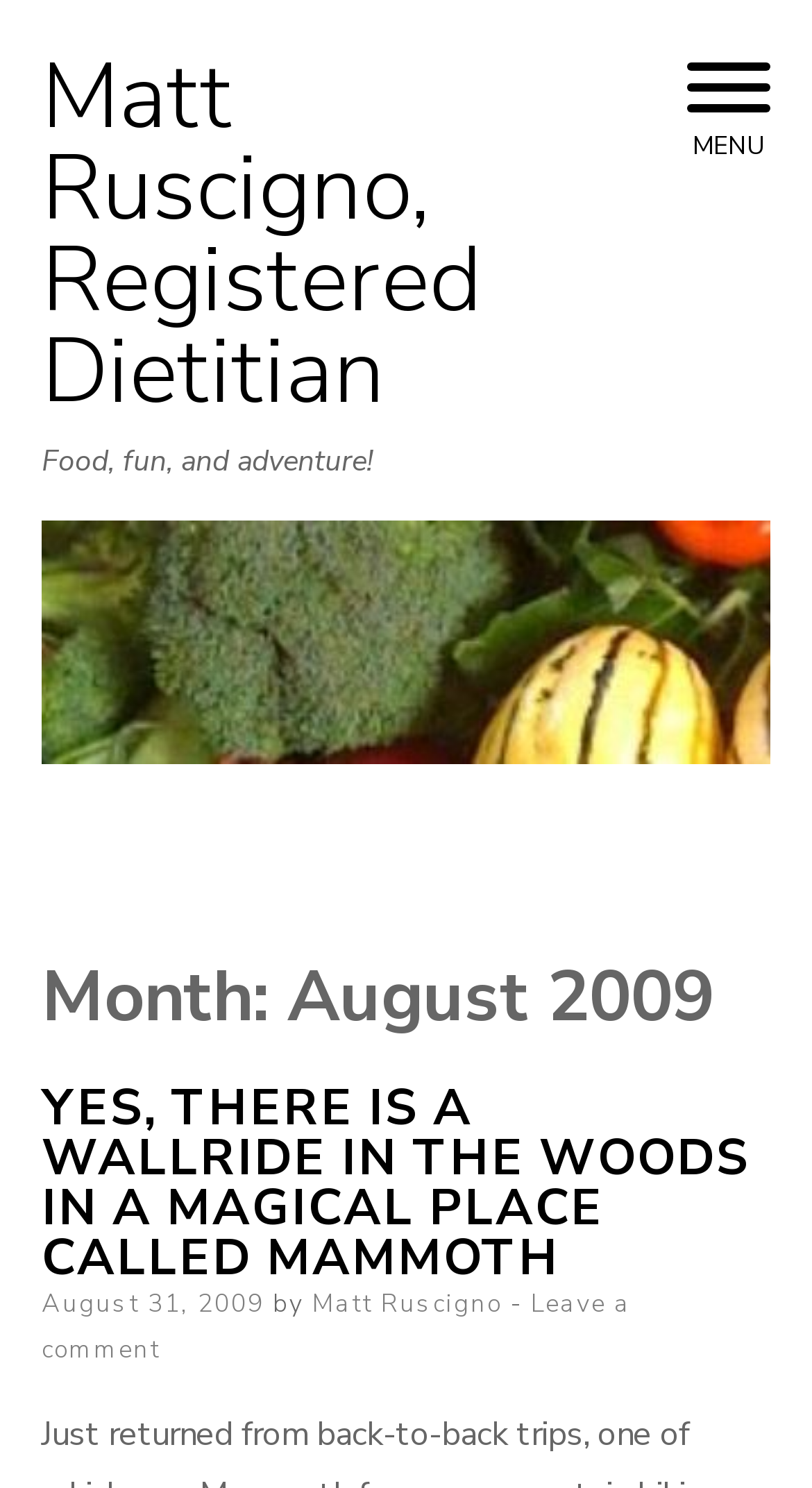From the webpage screenshot, identify the region described by Leave a comment. Provide the bounding box coordinates as (top-left x, top-left y, bottom-right x, bottom-right y), with each value being a floating point number between 0 and 1.

[0.051, 0.865, 0.777, 0.918]